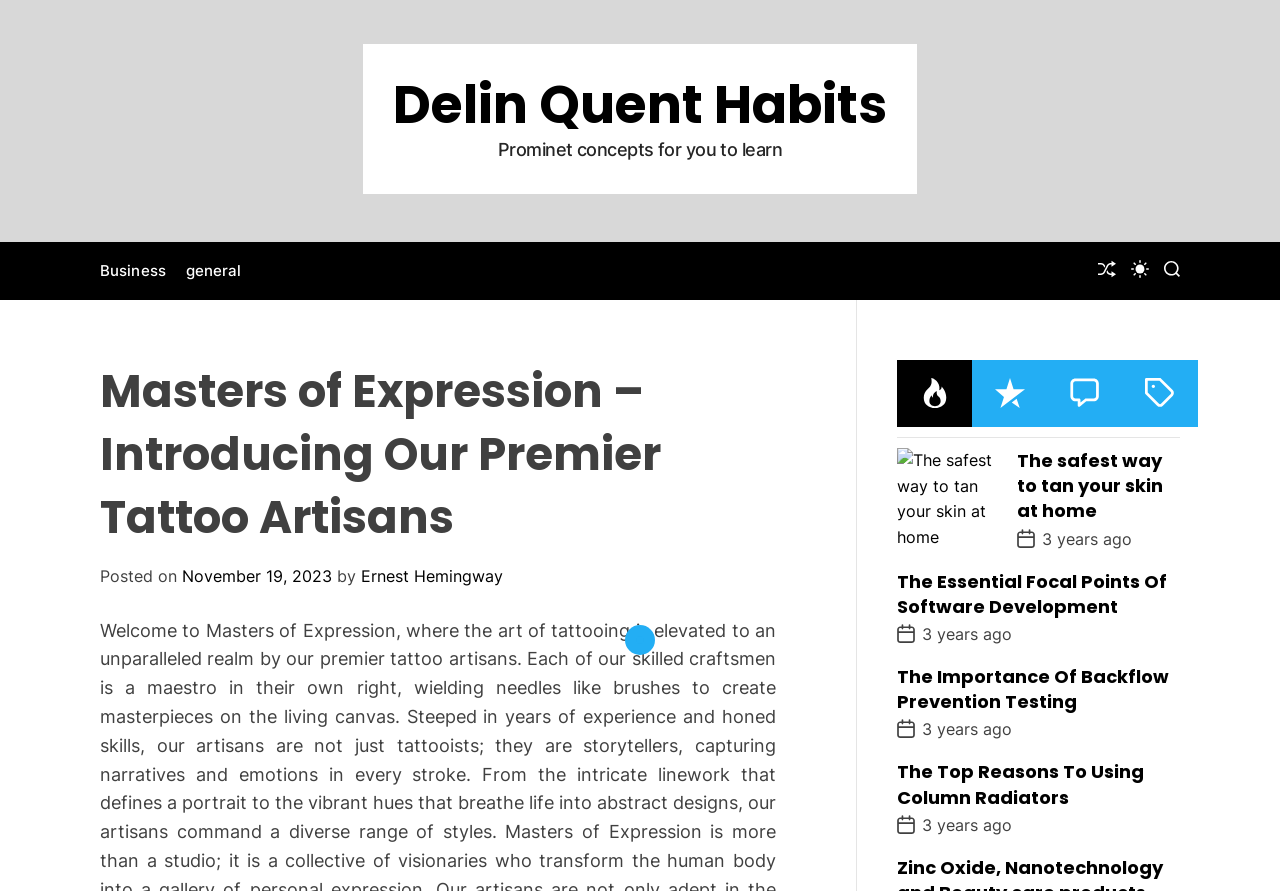What is the color mode switch button labeled as?
Look at the screenshot and provide an in-depth answer.

I found the color mode switch button in the top-right corner of the webpage, which is labeled as 'light'.